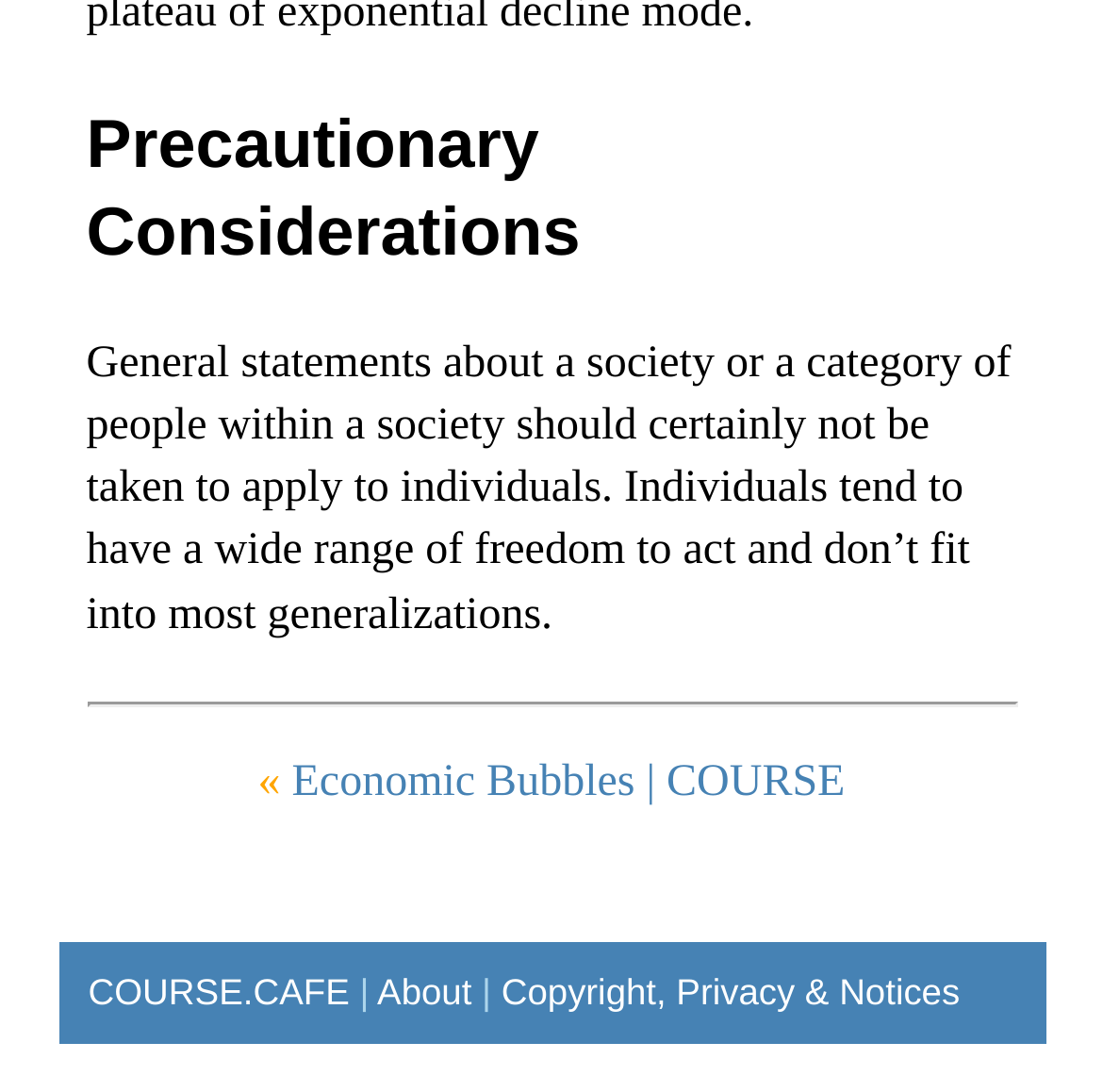What is the text between the 'About' and 'Copyright, Privacy & Notices' links?
Please provide a single word or phrase as your answer based on the screenshot.

|